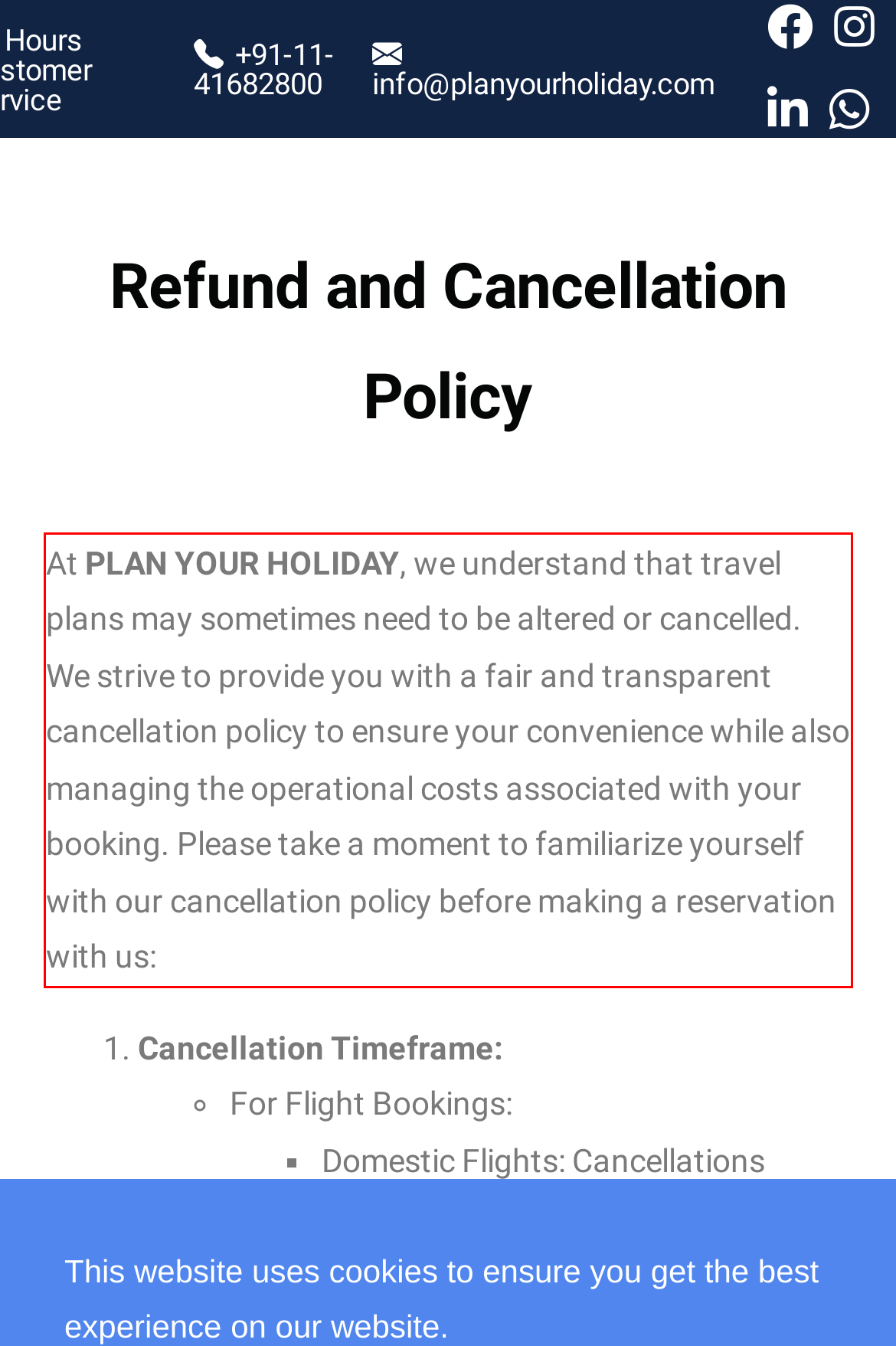Observe the screenshot of the webpage that includes a red rectangle bounding box. Conduct OCR on the content inside this red bounding box and generate the text.

At PLAN YOUR HOLIDAY, we understand that travel plans may sometimes need to be altered or cancelled. We strive to provide you with a fair and transparent cancellation policy to ensure your convenience while also managing the operational costs associated with your booking. Please take a moment to familiarize yourself with our cancellation policy before making a reservation with us: